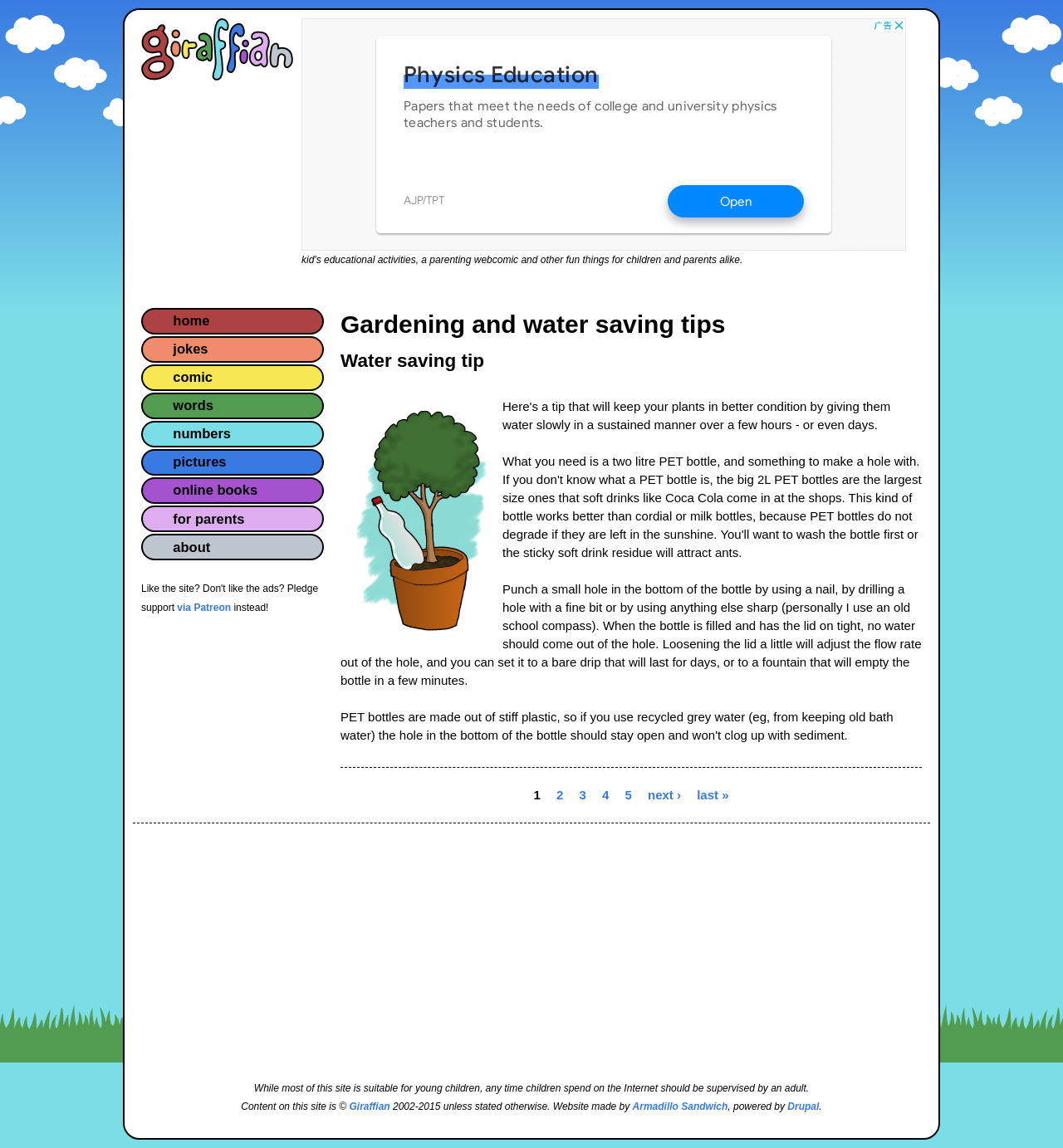Identify the bounding box of the UI component described as: "next ›".

[0.609, 0.686, 0.641, 0.698]